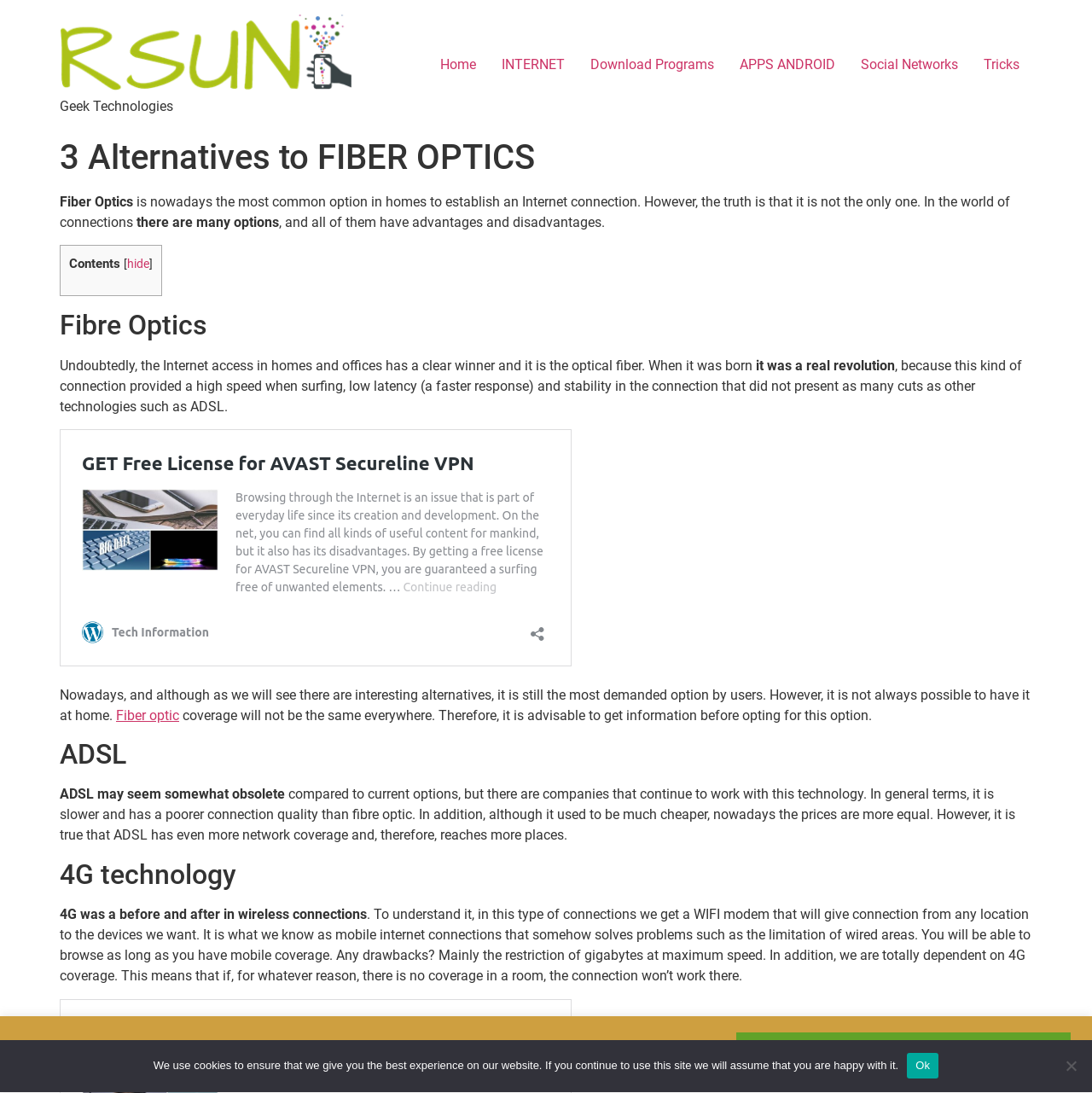Find the bounding box coordinates for the UI element that matches this description: "Fiber optic".

[0.106, 0.647, 0.164, 0.662]